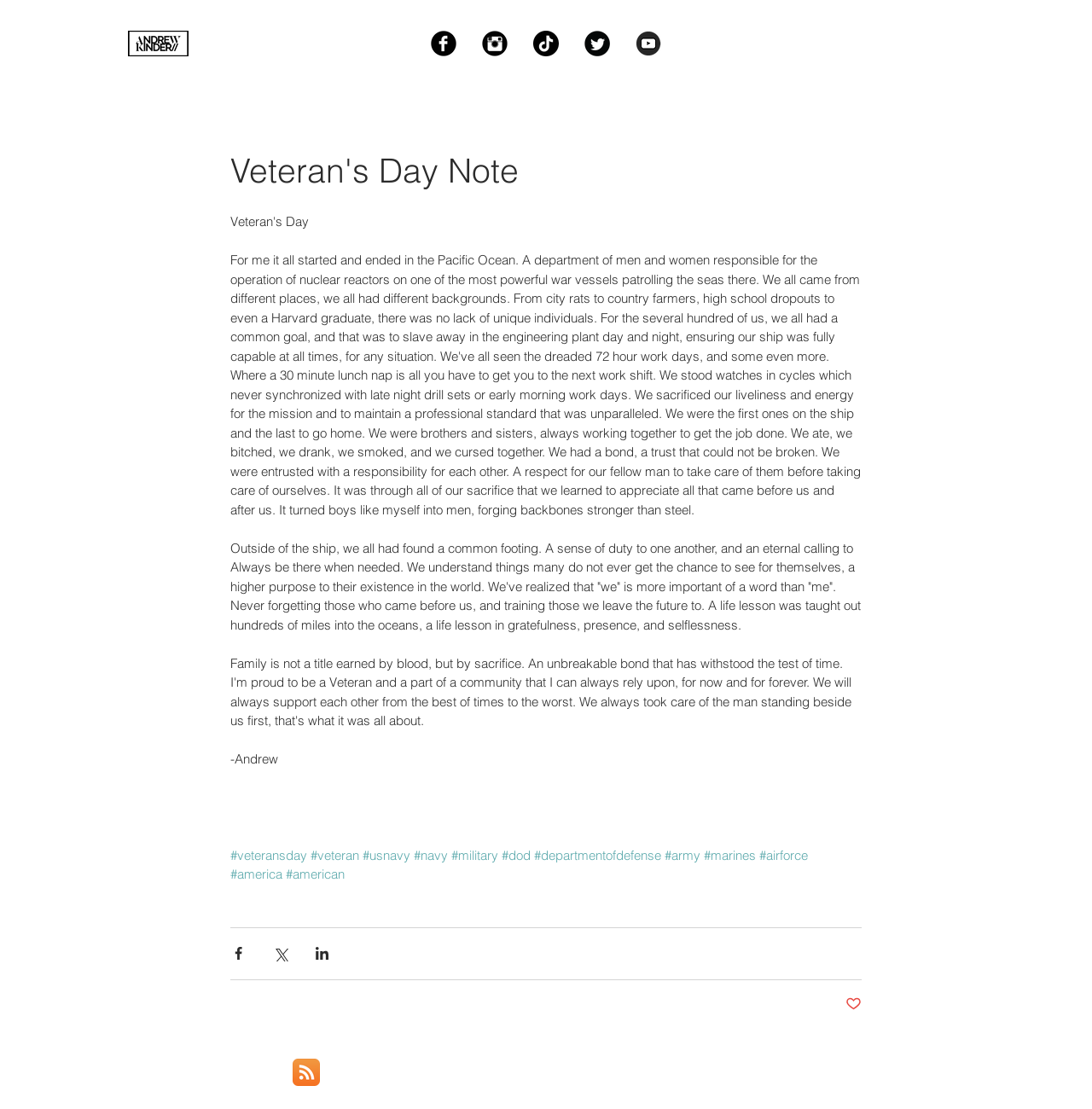Write a detailed summary of the webpage, including text, images, and layout.

This webpage is about Veteran's Day, with a personal note from the author. At the top left corner, there is a logo image, and next to it, a navigation menu with links to "PROJECTS" and "CONTACT". Below the logo, there is a social bar with links to various social media platforms, including Facebook, Instagram, TikTok, Twitter, and YouTube.

The main content of the page is an article with a heading "Veteran's Day Note". The article starts with a brief introduction, followed by a lengthy paragraph that reflects on the author's experience in the military, emphasizing the importance of duty, selflessness, and gratitude. The text is written in a personal and introspective tone.

Below the main text, there are several links to hashtags, including #veteransday, #veteran, #usnavy, and others, which suggest that the author wants to connect with others who share similar experiences or interests.

On the right side of the page, there are three buttons to share the post via Facebook, Twitter, and LinkedIn, each accompanied by a small icon. At the bottom of the page, there is a button to like the post, and an RSS feed link.

Overall, the webpage has a simple and clean design, with a focus on the author's personal reflection on Veteran's Day.